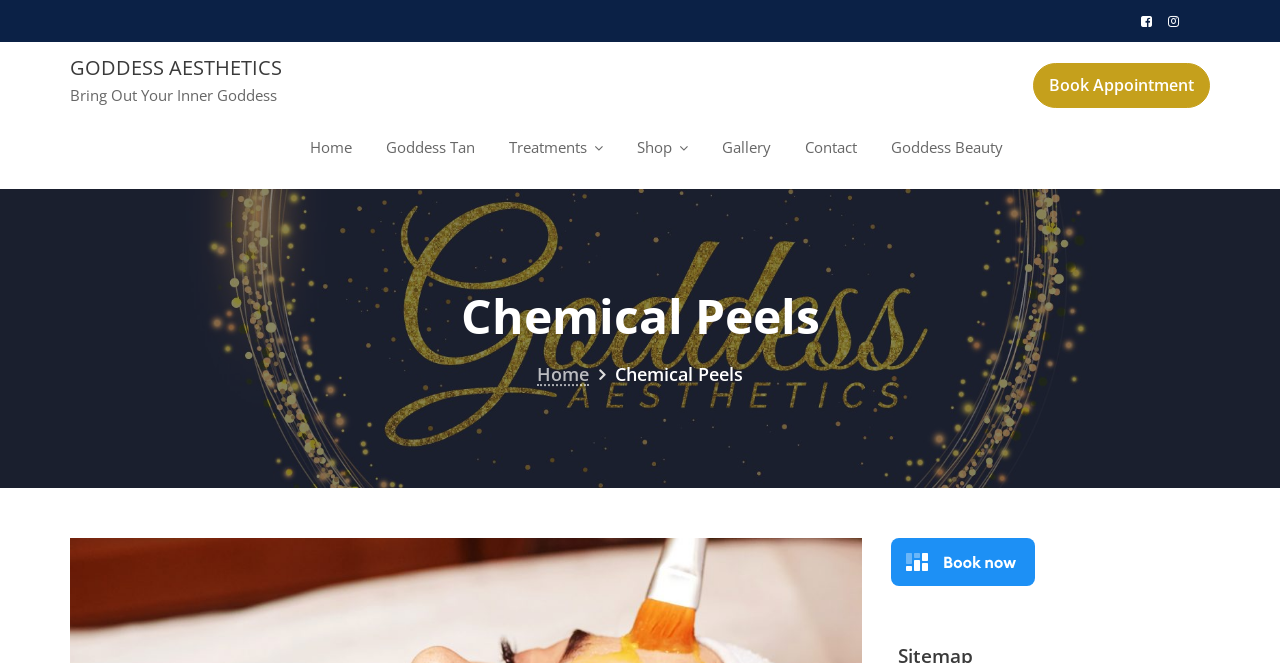Please determine the bounding box coordinates of the area that needs to be clicked to complete this task: 'View the Gallery'. The coordinates must be four float numbers between 0 and 1, formatted as [left, top, right, bottom].

[0.552, 0.161, 0.614, 0.282]